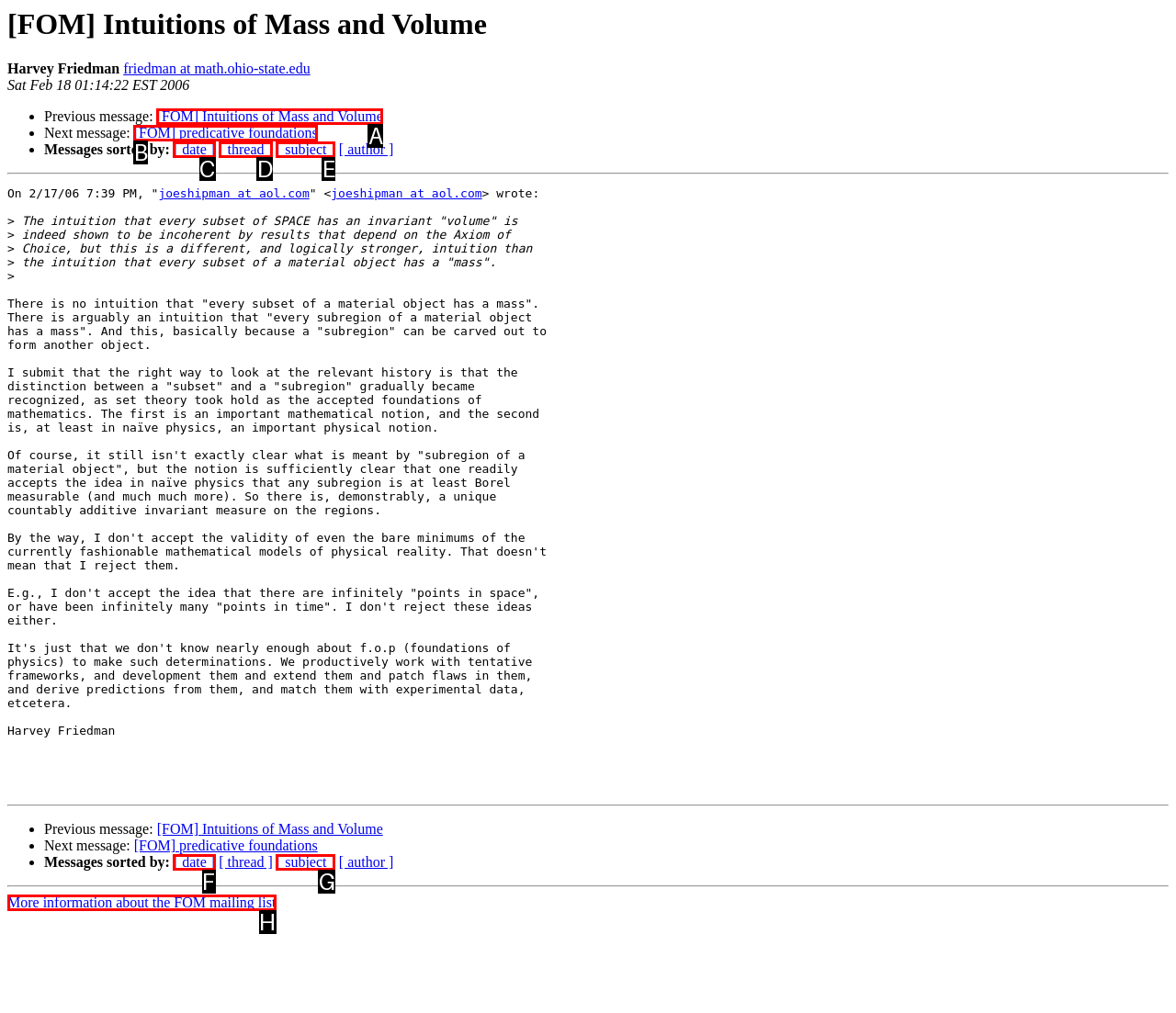Select the appropriate HTML element to click for the following task: Click on the link to view next message
Answer with the letter of the selected option from the given choices directly.

B